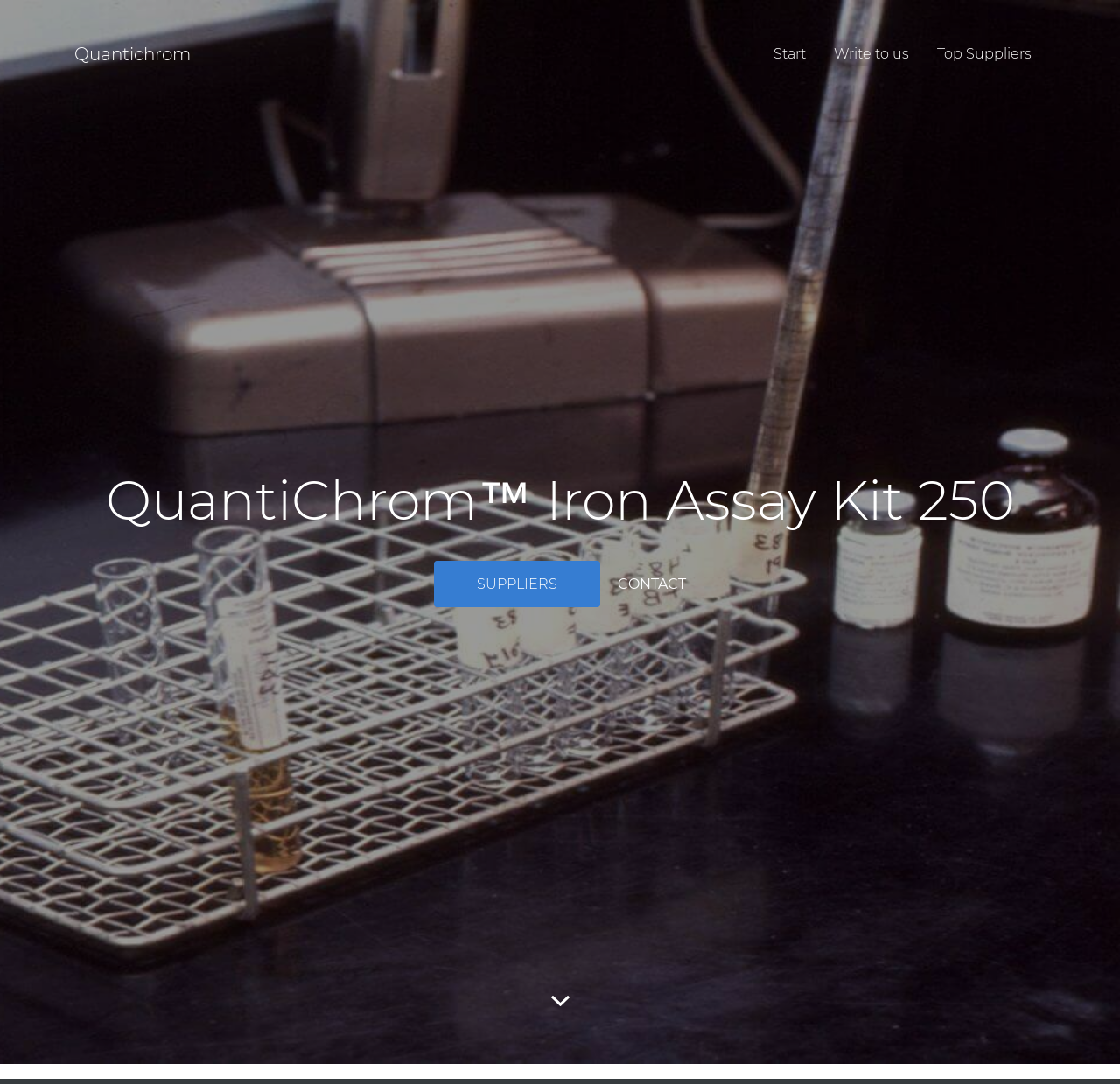Locate the bounding box of the user interface element based on this description: "Write to us".

[0.732, 0.013, 0.824, 0.088]